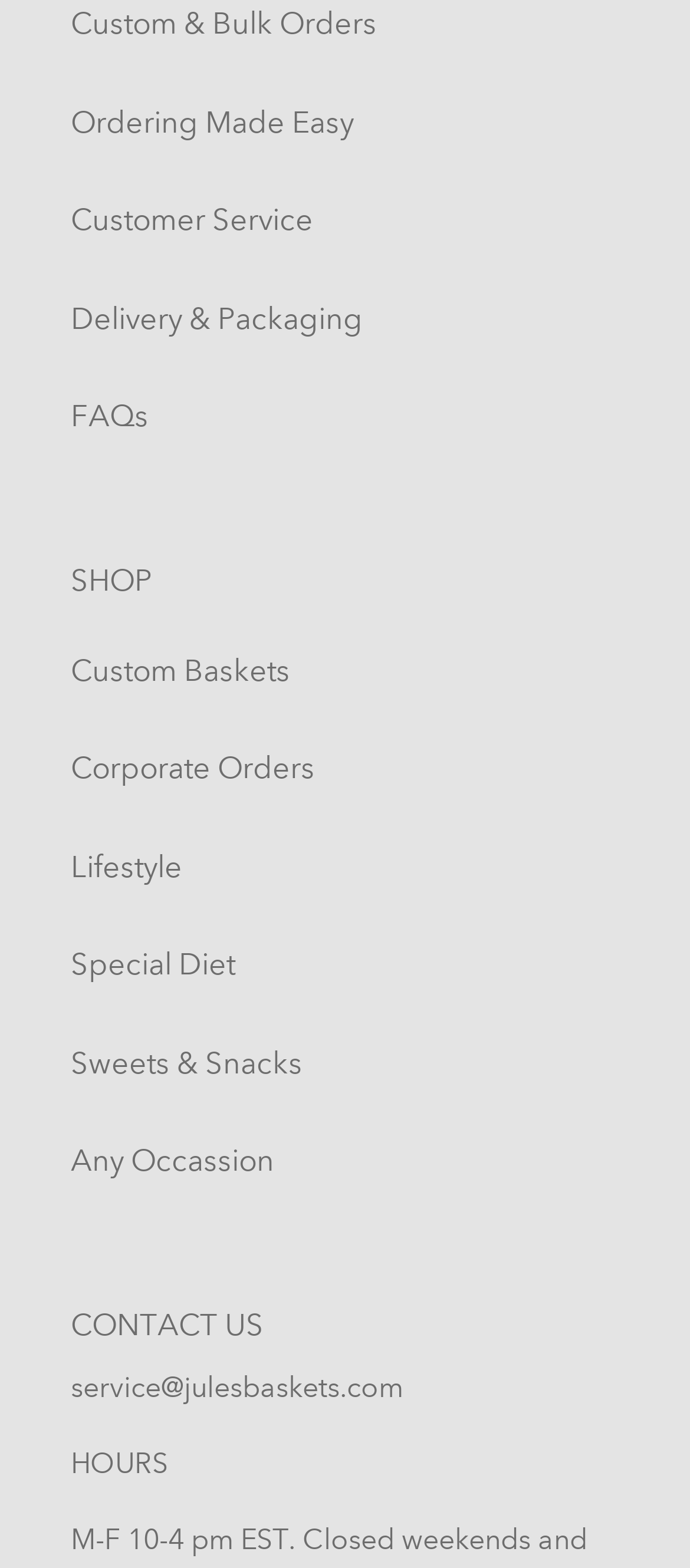Respond to the following question using a concise word or phrase: 
What is the first link on the webpage?

Custom & Bulk Orders